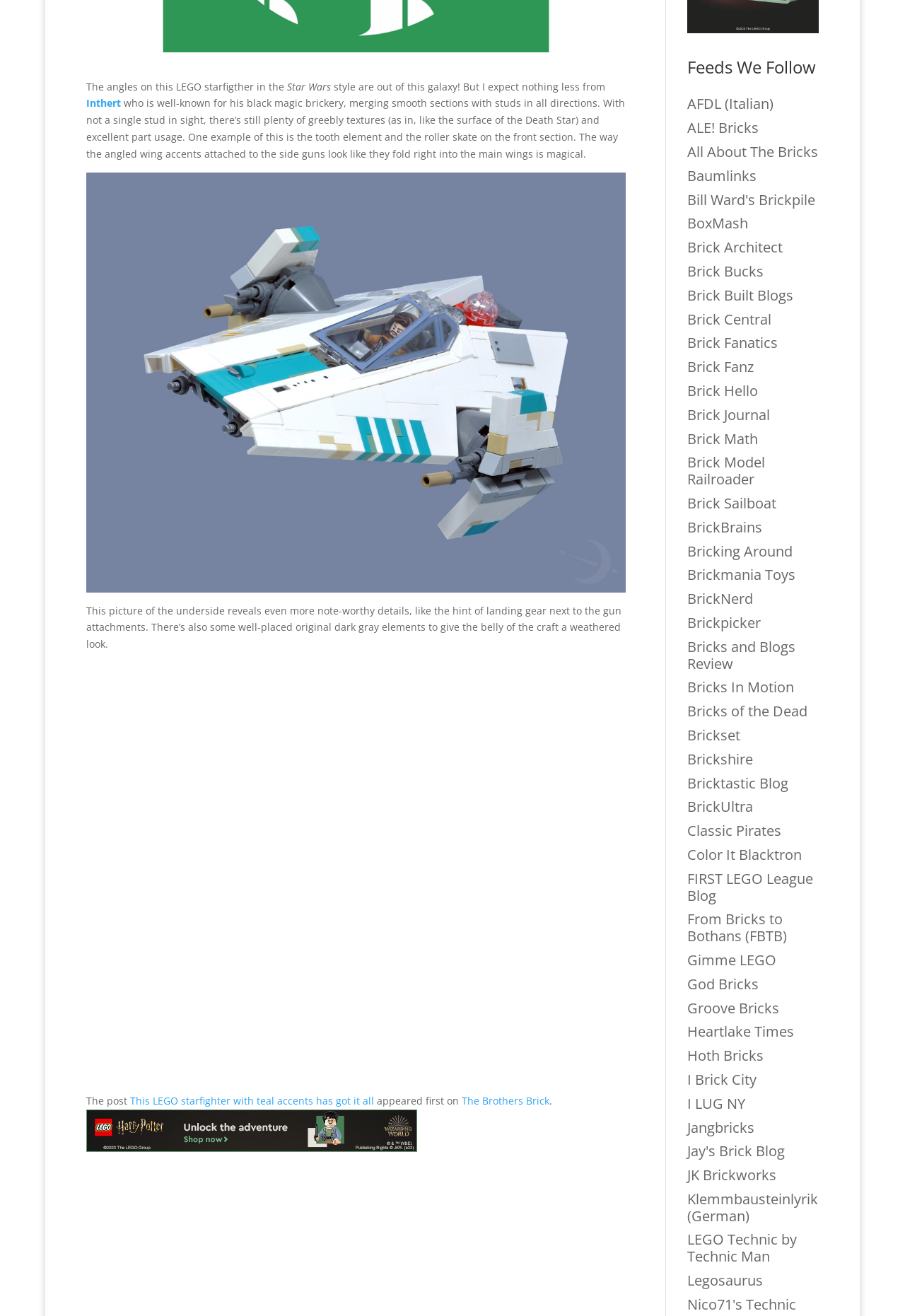Bounding box coordinates should be provided in the format (top-left x, top-left y, bottom-right x, bottom-right y) with all values between 0 and 1. Identify the bounding box for this UI element: Brickset

[0.759, 0.551, 0.818, 0.566]